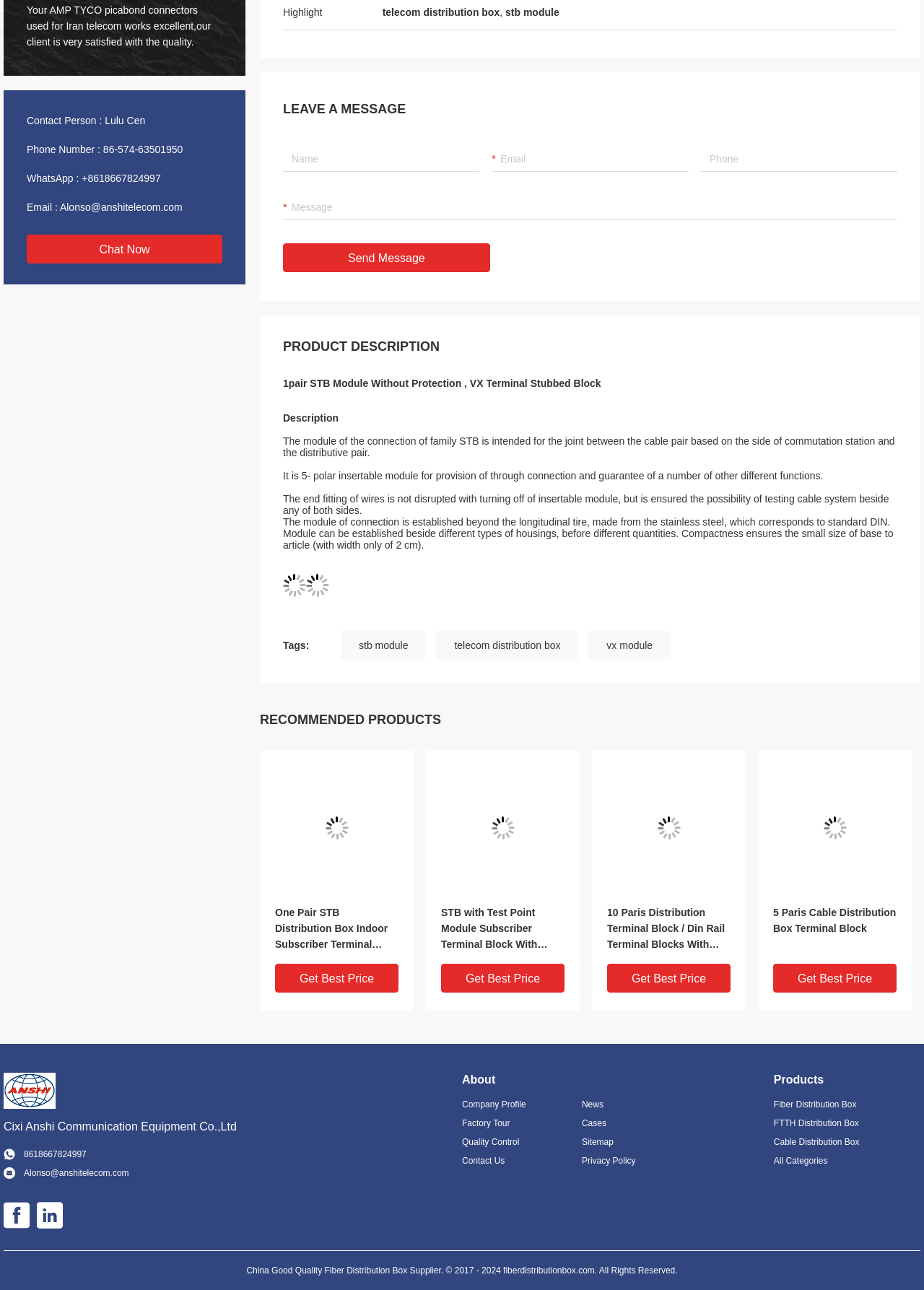Determine the bounding box coordinates of the clickable region to carry out the instruction: "view the company profile".

[0.5, 0.851, 0.605, 0.861]